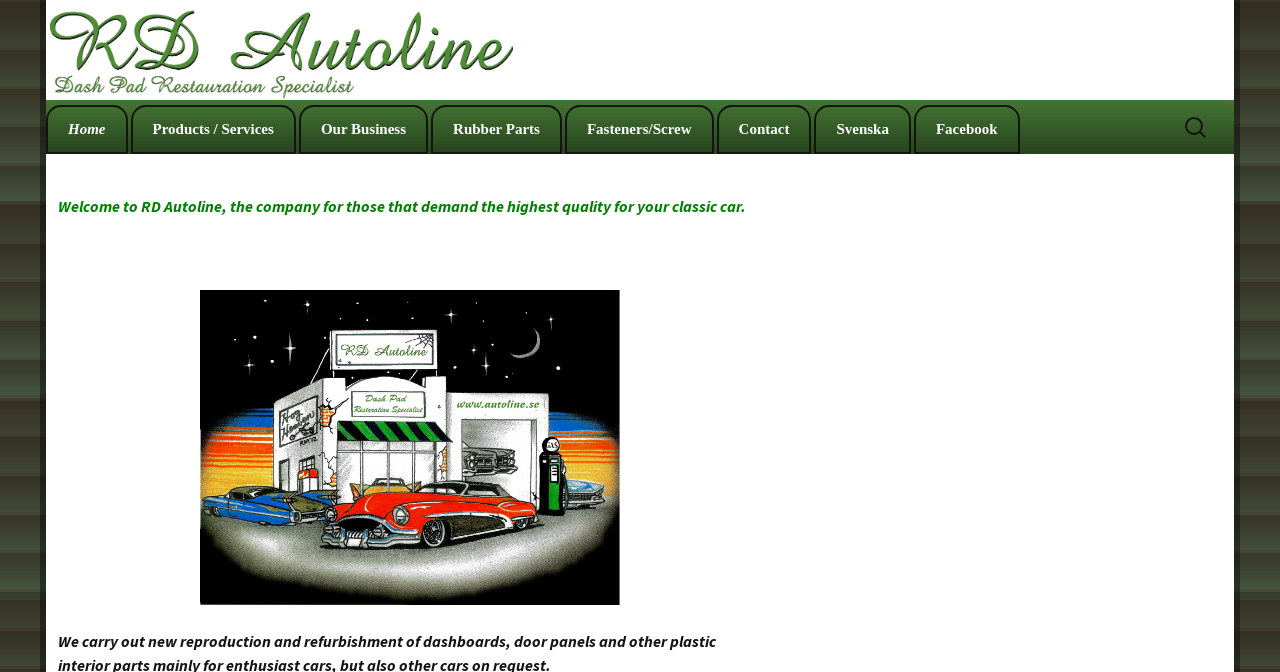Can you find the bounding box coordinates for the element to click on to achieve the instruction: "Contact RD Autoline"?

[0.561, 0.159, 0.632, 0.226]